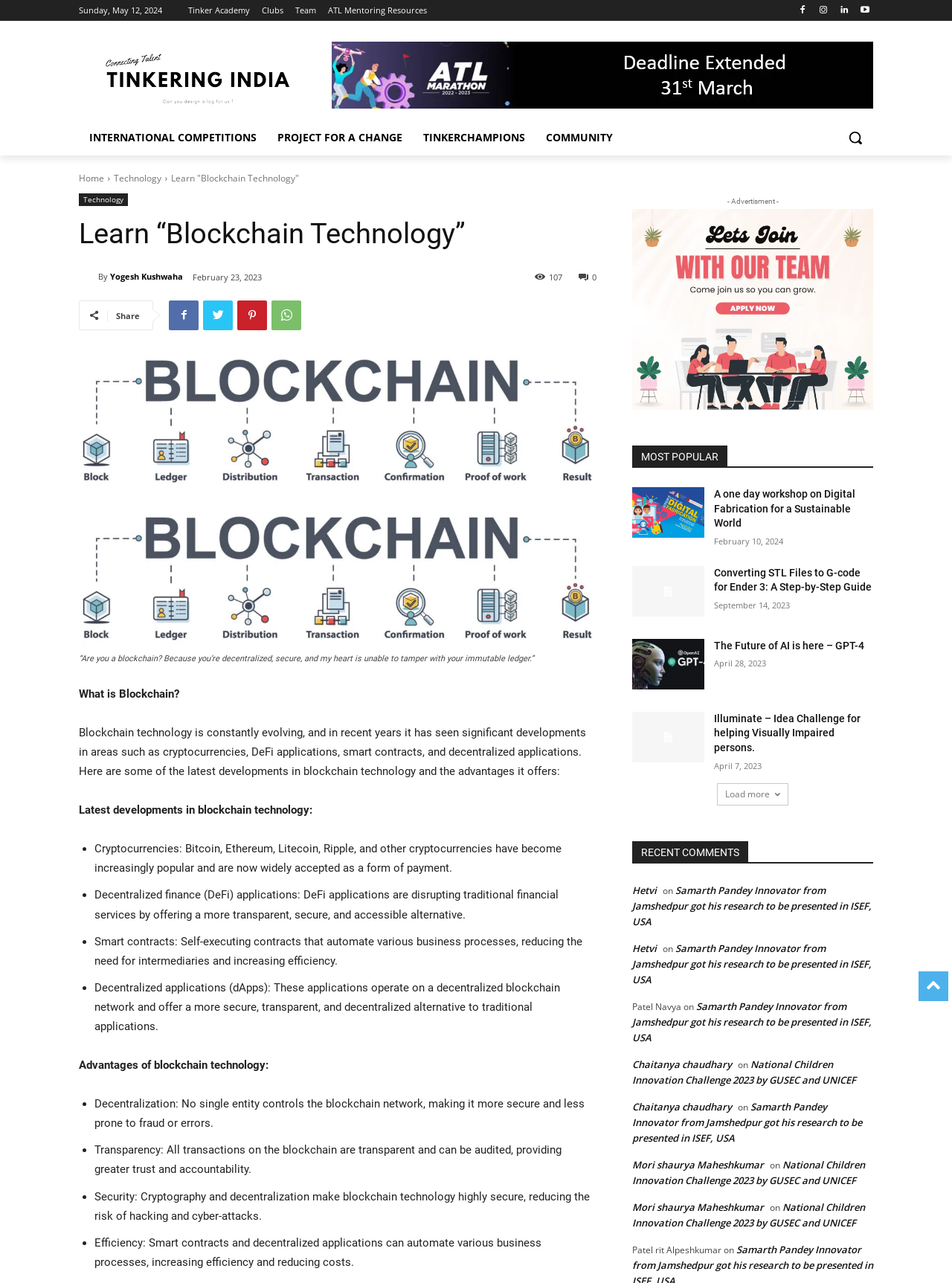From the screenshot, find the bounding box of the UI element matching this description: "Mori shaurya Maheshkumar". Supply the bounding box coordinates in the form [left, top, right, bottom], each a float between 0 and 1.

[0.664, 0.902, 0.802, 0.913]